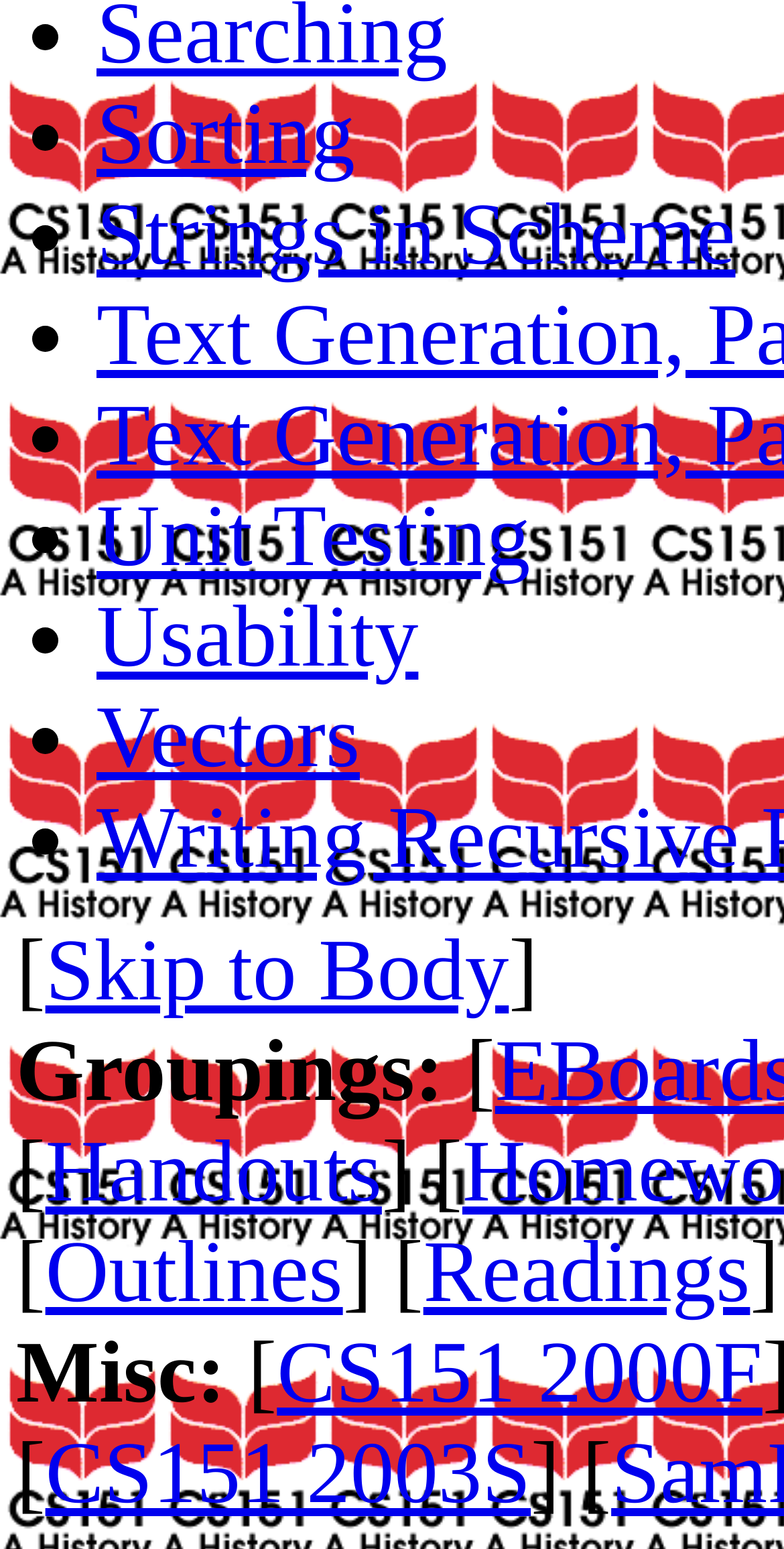Using the element description: "Sorting", determine the bounding box coordinates. The coordinates should be in the format [left, top, right, bottom], with values between 0 and 1.

[0.123, 0.056, 0.453, 0.118]